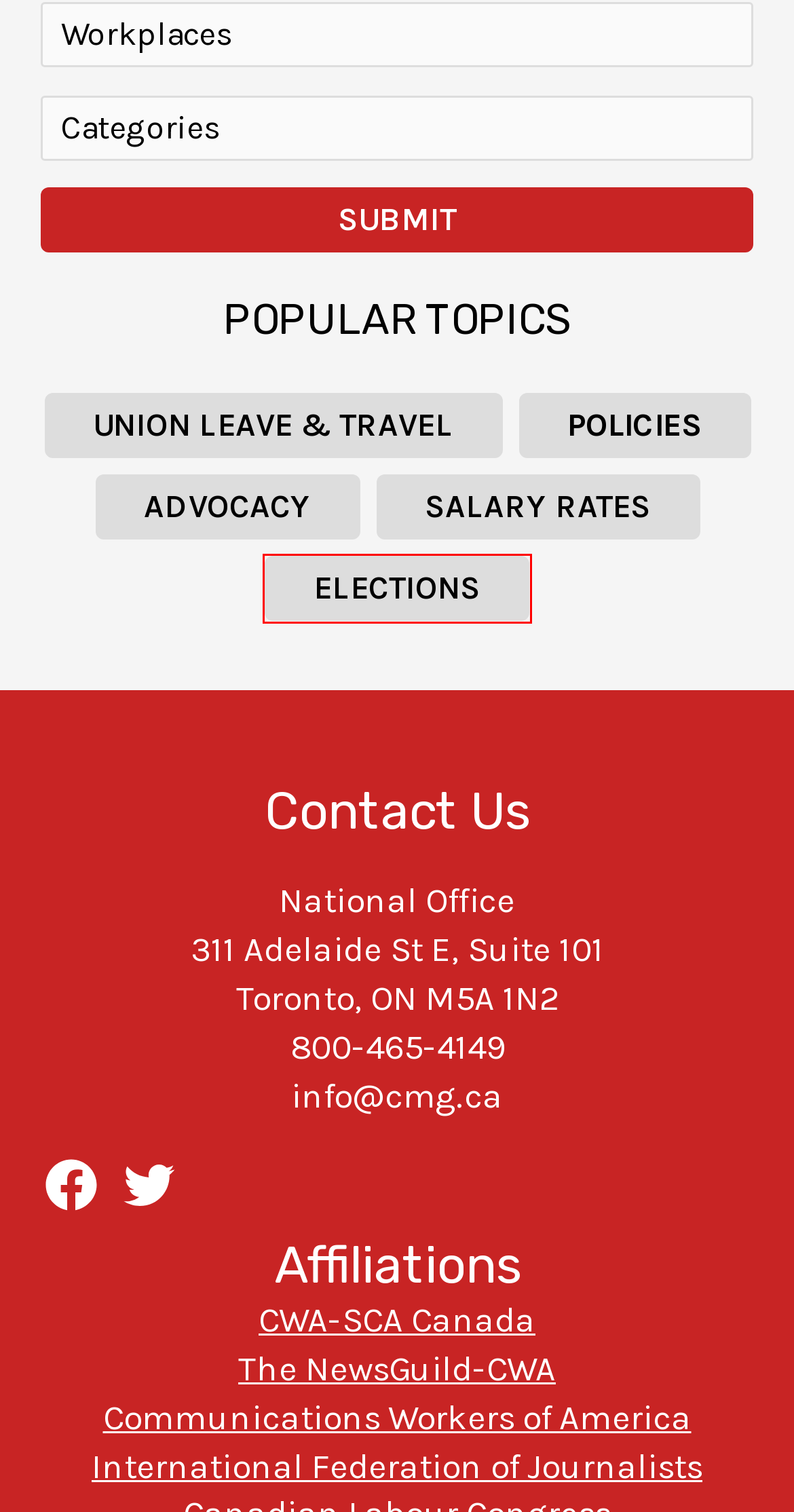Given a webpage screenshot with a red bounding box around a particular element, identify the best description of the new webpage that will appear after clicking on the element inside the red bounding box. Here are the candidates:
A. Privacy policy - Canadian Media Guild
B. News - Canadian Media Guild
C. Election News - Canadian Media Guild
D. Workplace Directory - Canadian Media Guild
E. Guilde canadienne des médias
F. Union Leave and Travel - Canadian Media Guild
G. Collective Agreements - Canadian Media Guild
H. CWA | SCA Canada

C